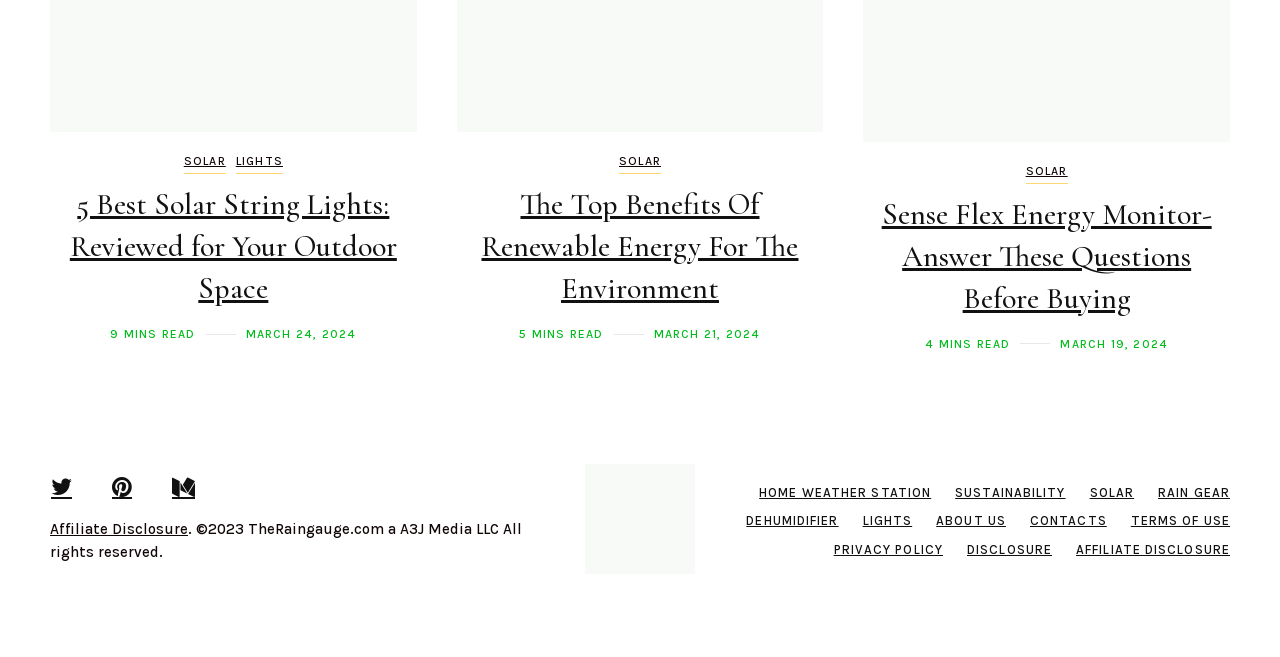What is the estimated reading time of the article 'Sense Flex Energy Monitor-Answer These Questions Before Buying'? Using the information from the screenshot, answer with a single word or phrase.

4 MINS READ